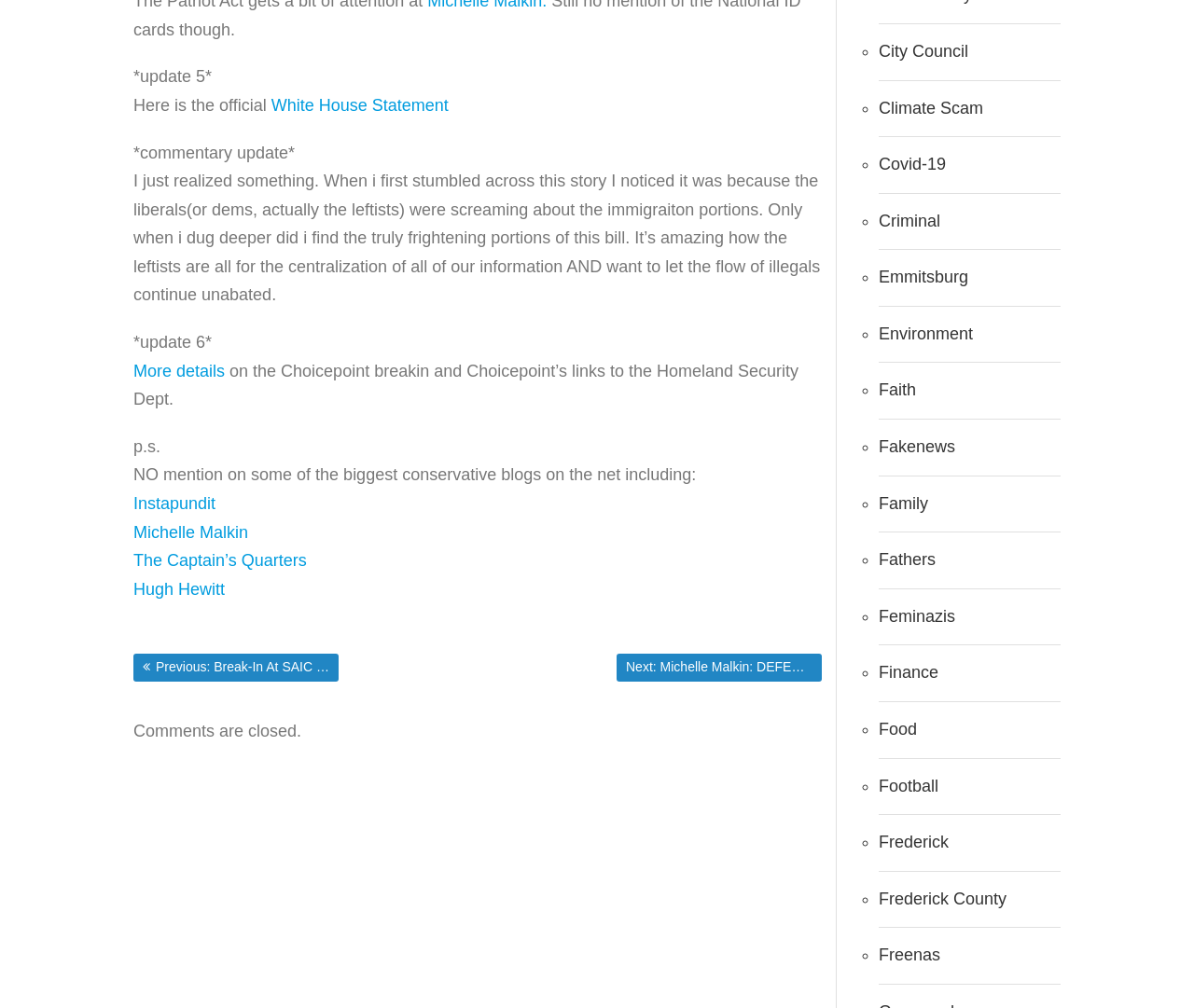Using the elements shown in the image, answer the question comprehensively: What is the symbol used to mark the list of categories?

The webpage has a list of categories marked with a symbol, which appears to be '◦', a bullet point or list marker.